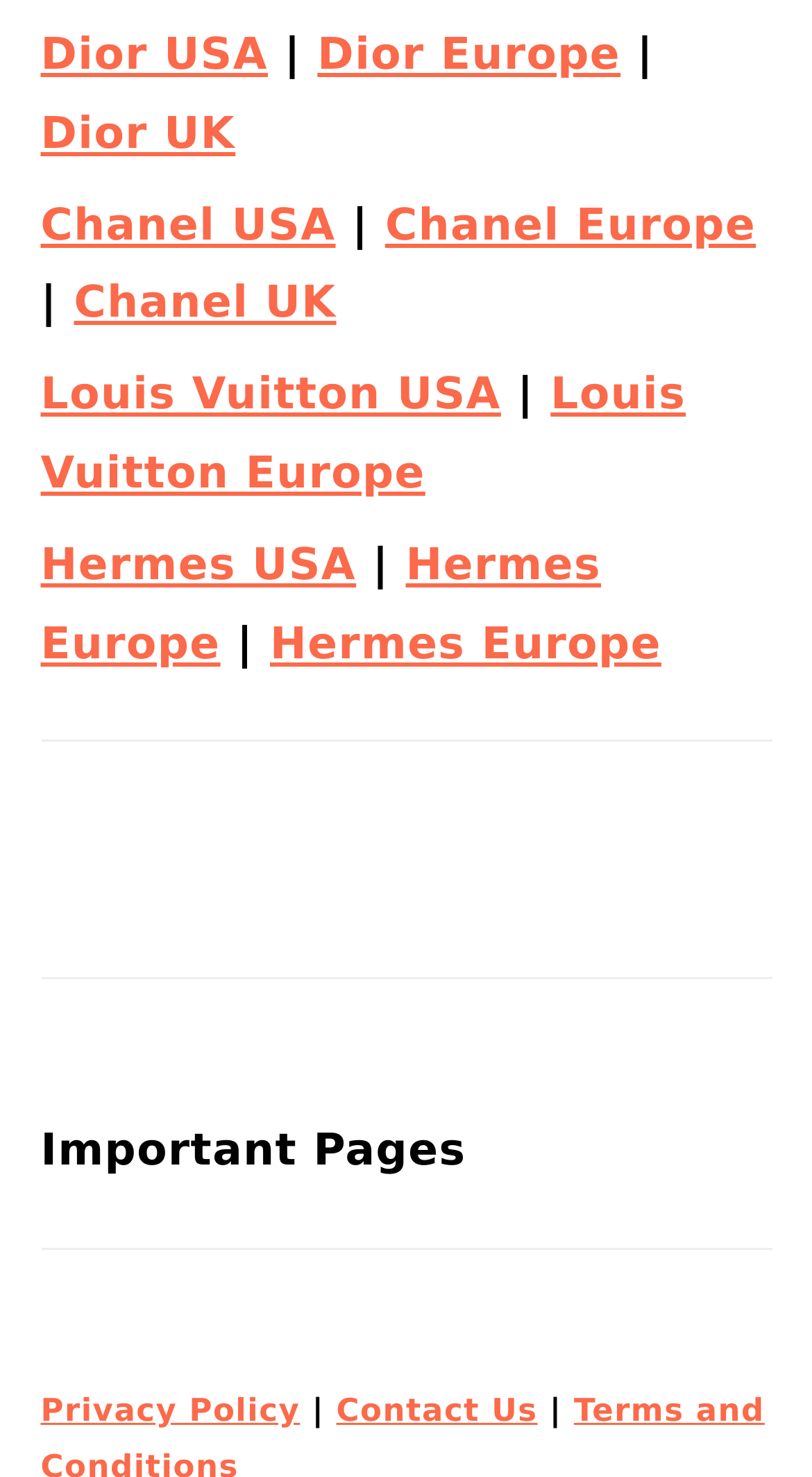Please specify the bounding box coordinates of the area that should be clicked to accomplish the following instruction: "check Privacy Policy". The coordinates should consist of four float numbers between 0 and 1, i.e., [left, top, right, bottom].

[0.05, 0.942, 0.369, 0.968]